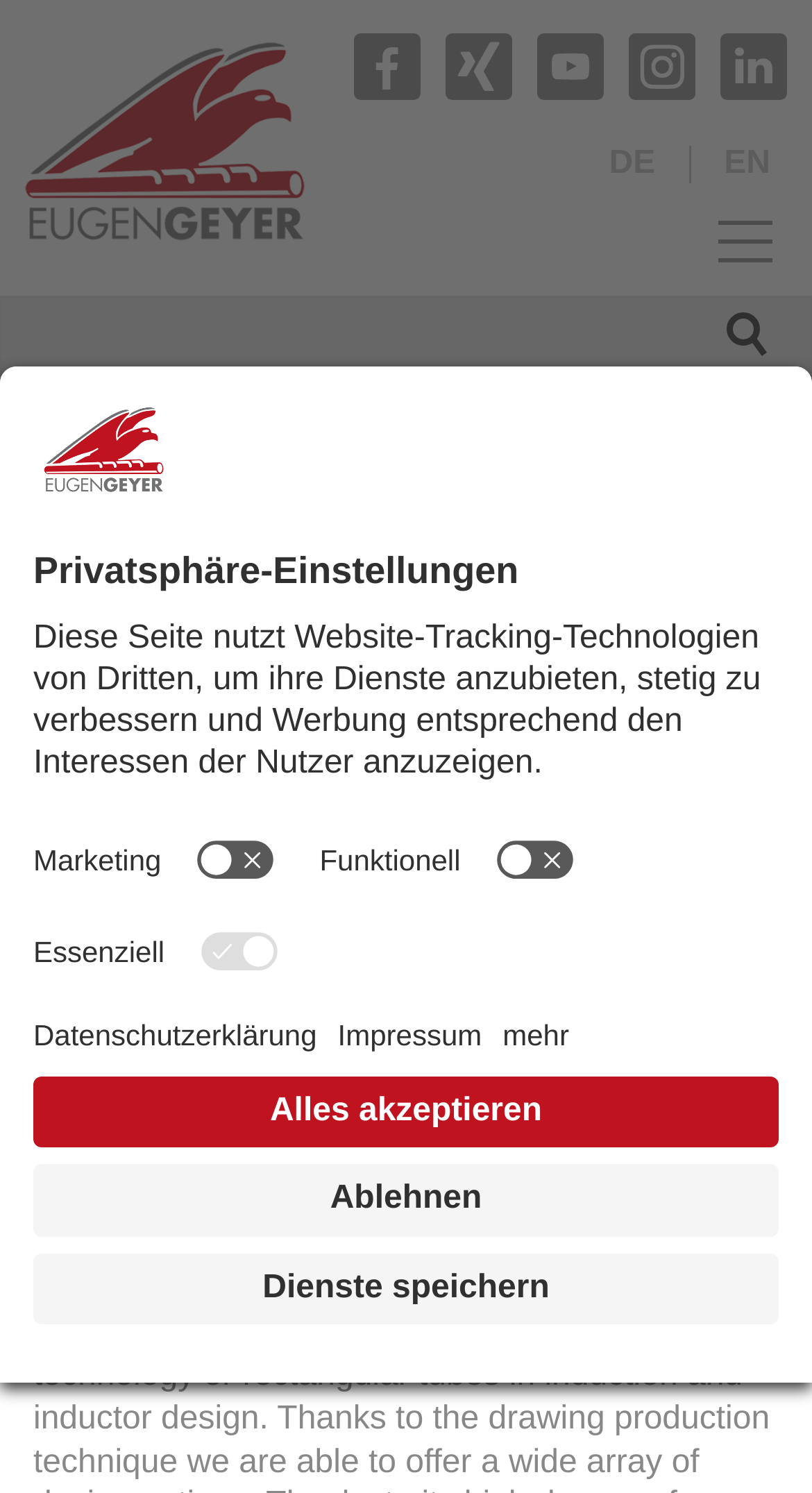Please specify the bounding box coordinates for the clickable region that will help you carry out the instruction: "Open LinkedIn page".

[0.887, 0.022, 0.969, 0.067]